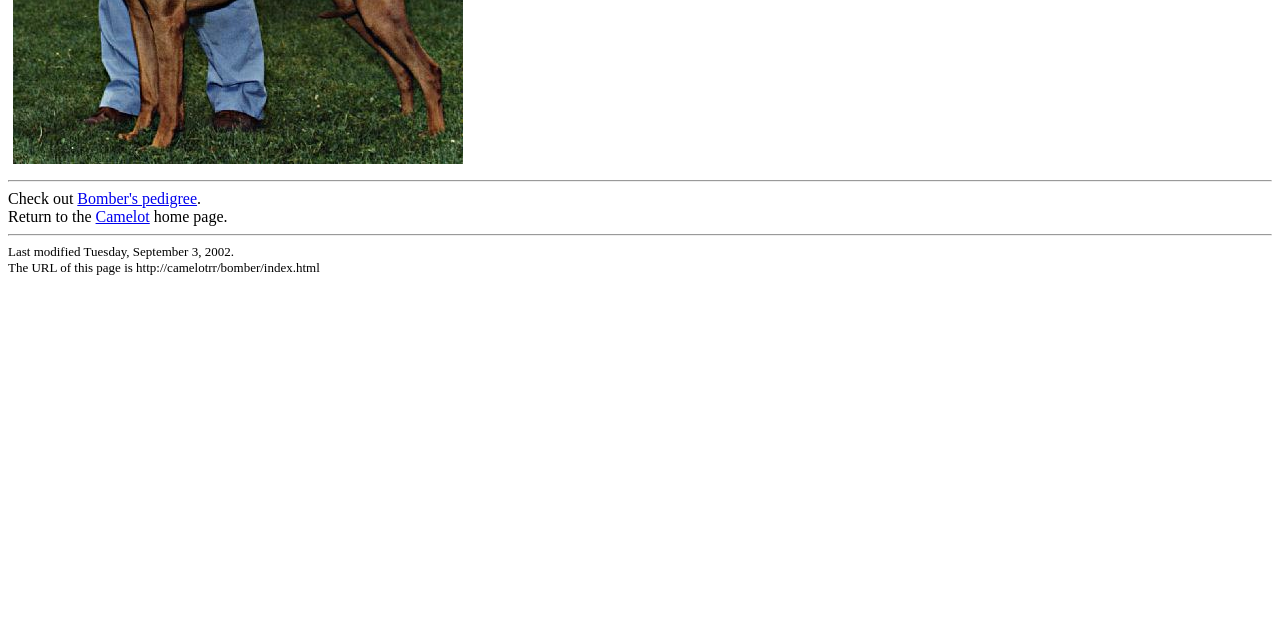Identify the bounding box coordinates for the UI element described by the following text: "Camelot". Provide the coordinates as four float numbers between 0 and 1, in the format [left, top, right, bottom].

[0.075, 0.325, 0.117, 0.351]